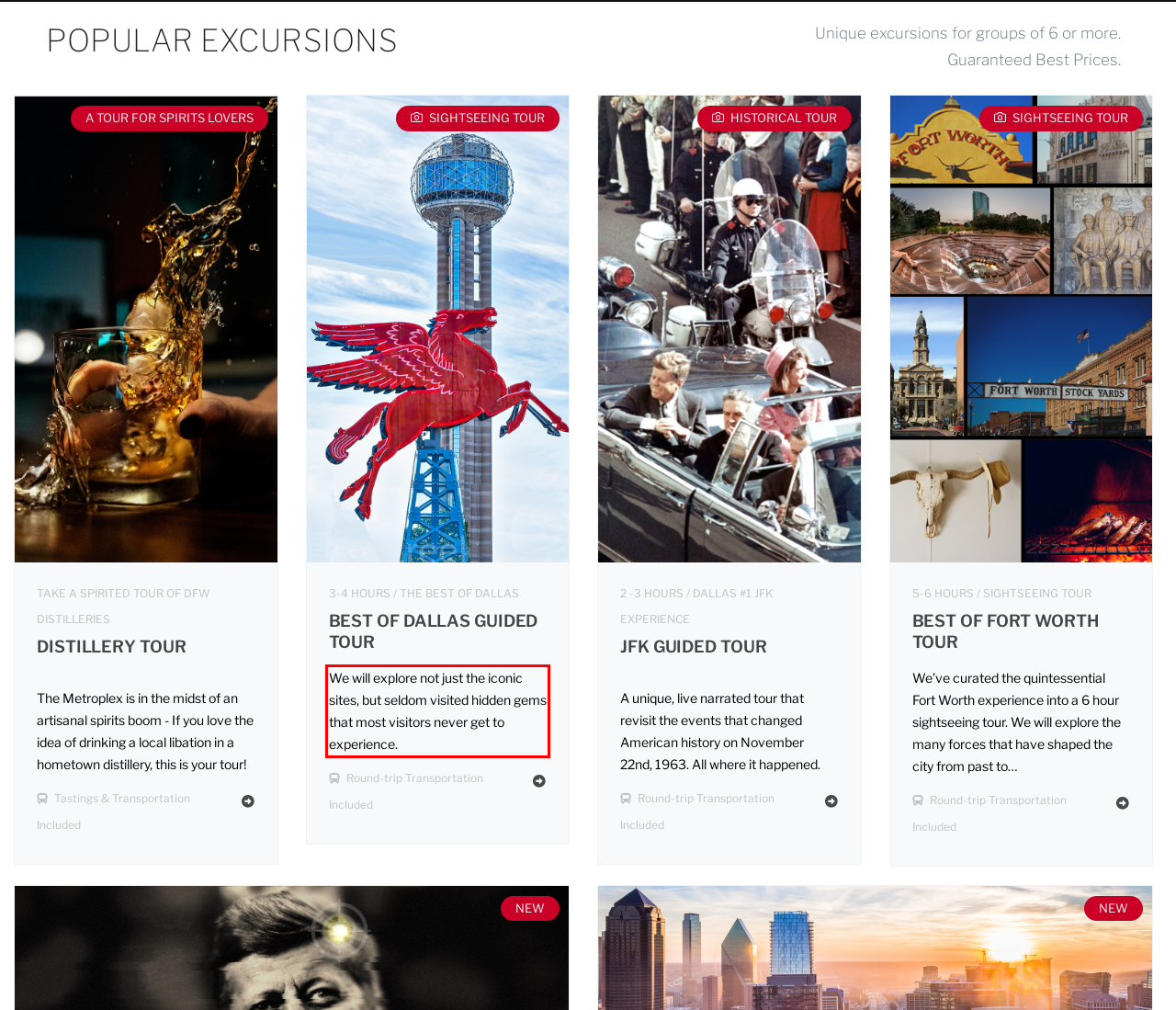You have a screenshot of a webpage with a red bounding box. Identify and extract the text content located inside the red bounding box.

We will explore not just the iconic sites, but seldom visited hidden gems that most visitors never get to experience.